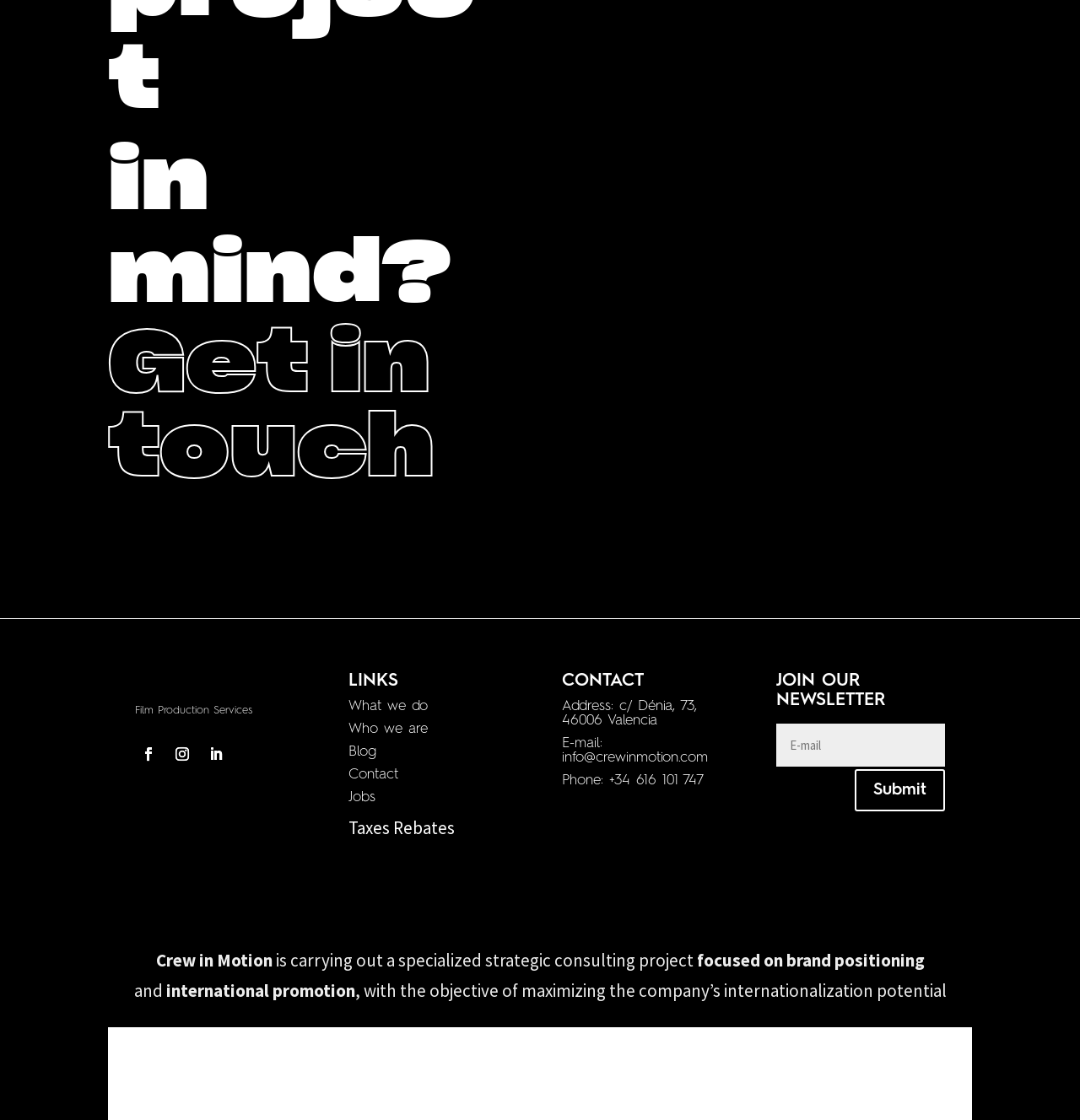Provide a brief response in the form of a single word or phrase:
What services does the company provide?

Film Production Services